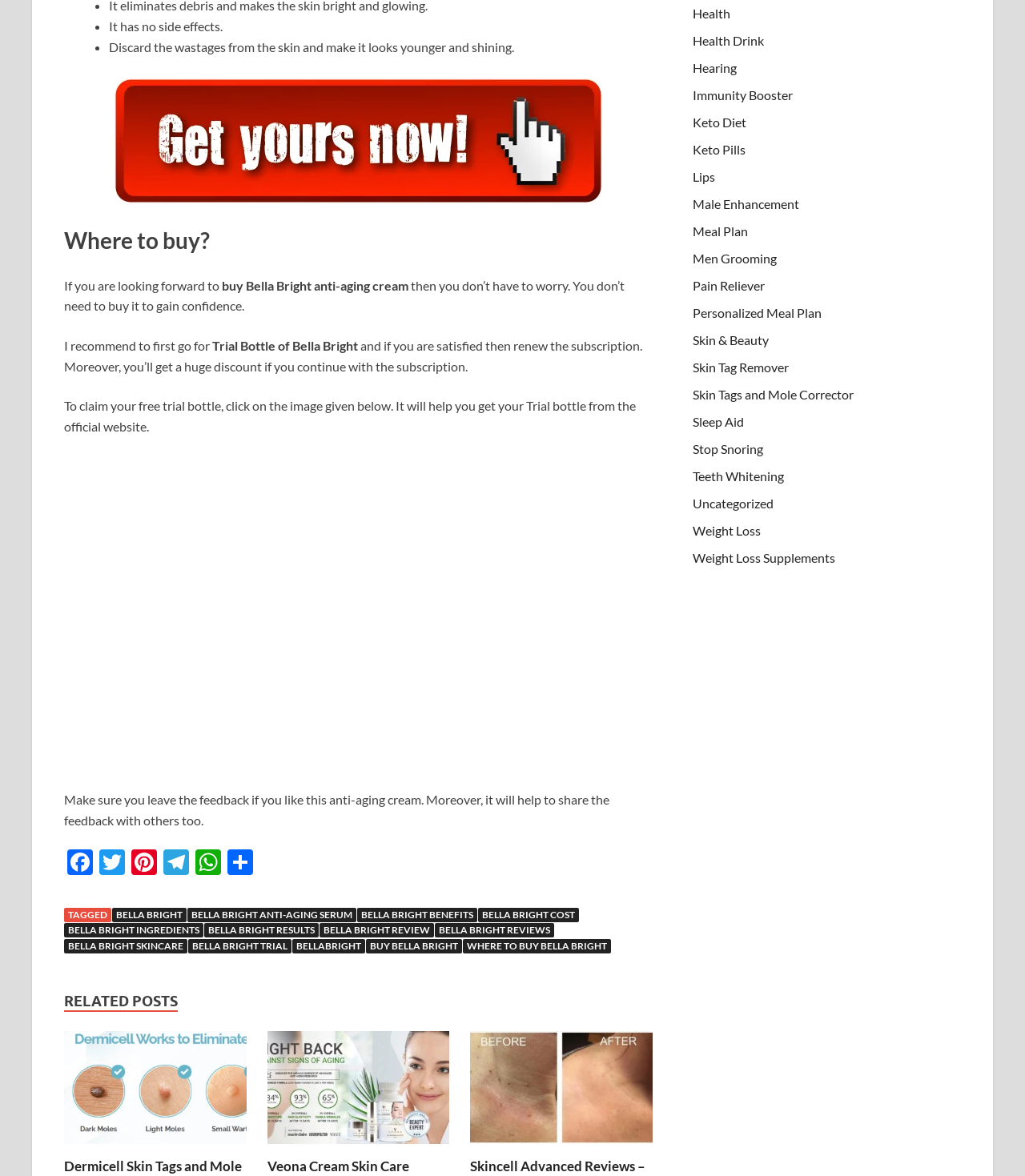Please find the bounding box coordinates in the format (top-left x, top-left y, bottom-right x, bottom-right y) for the given element description. Ensure the coordinates are floating point numbers between 0 and 1. Description: Pain Reliever

[0.676, 0.236, 0.746, 0.249]